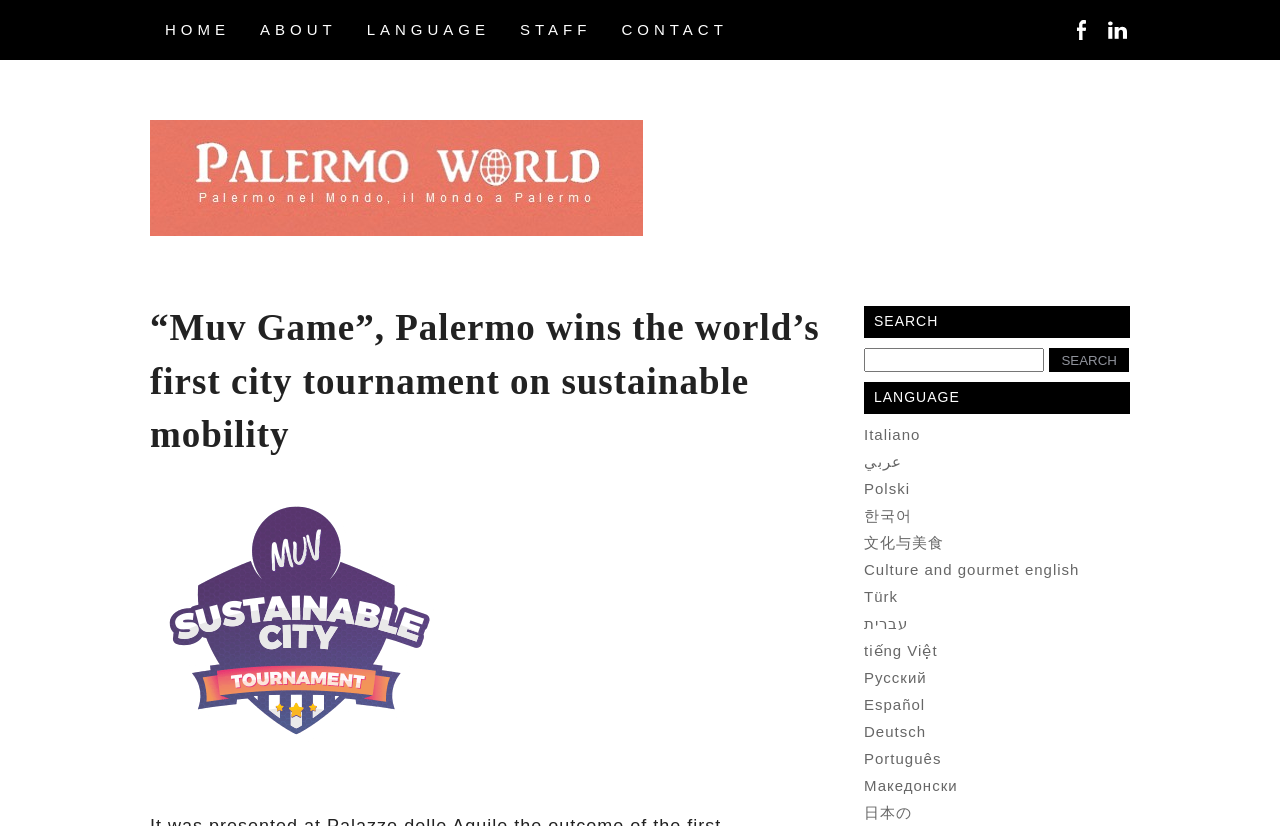What is the position of the logo on the webpage?
Look at the image and respond with a single word or a short phrase.

Top-left